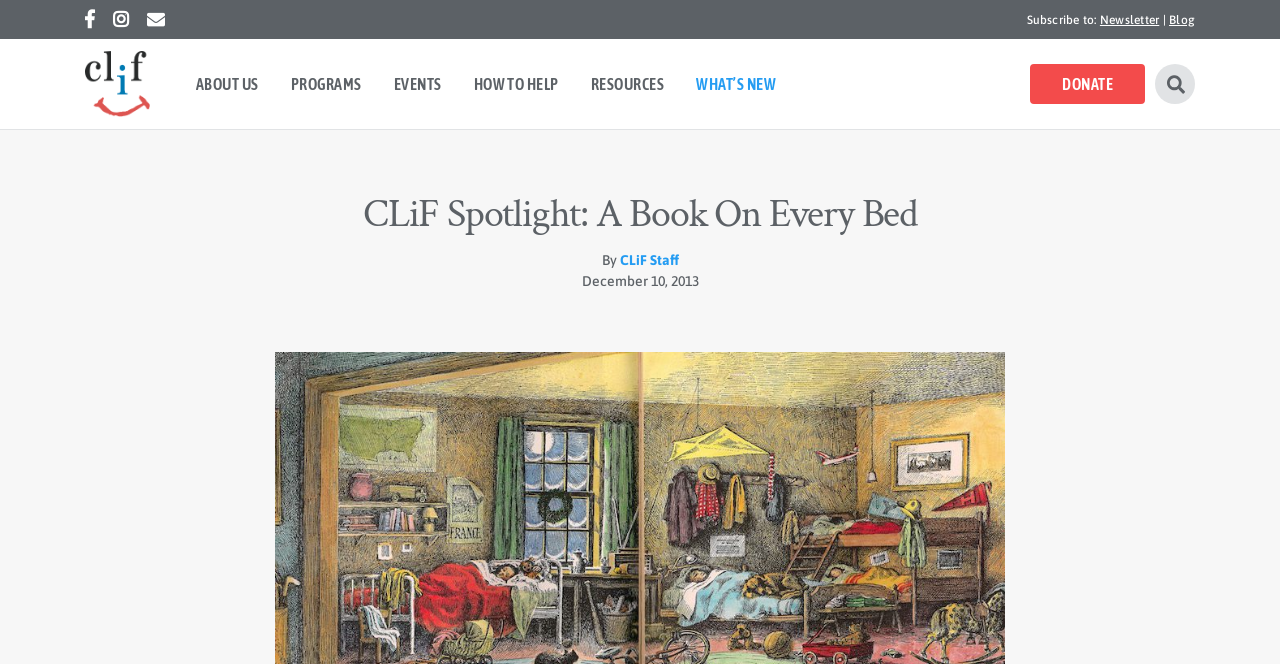What is the title of the current spotlight?
Please respond to the question with a detailed and well-explained answer.

The title of the current spotlight can be found in the main content area of the webpage, where it is written as 'CLiF Spotlight: A Book On Every Bed'.